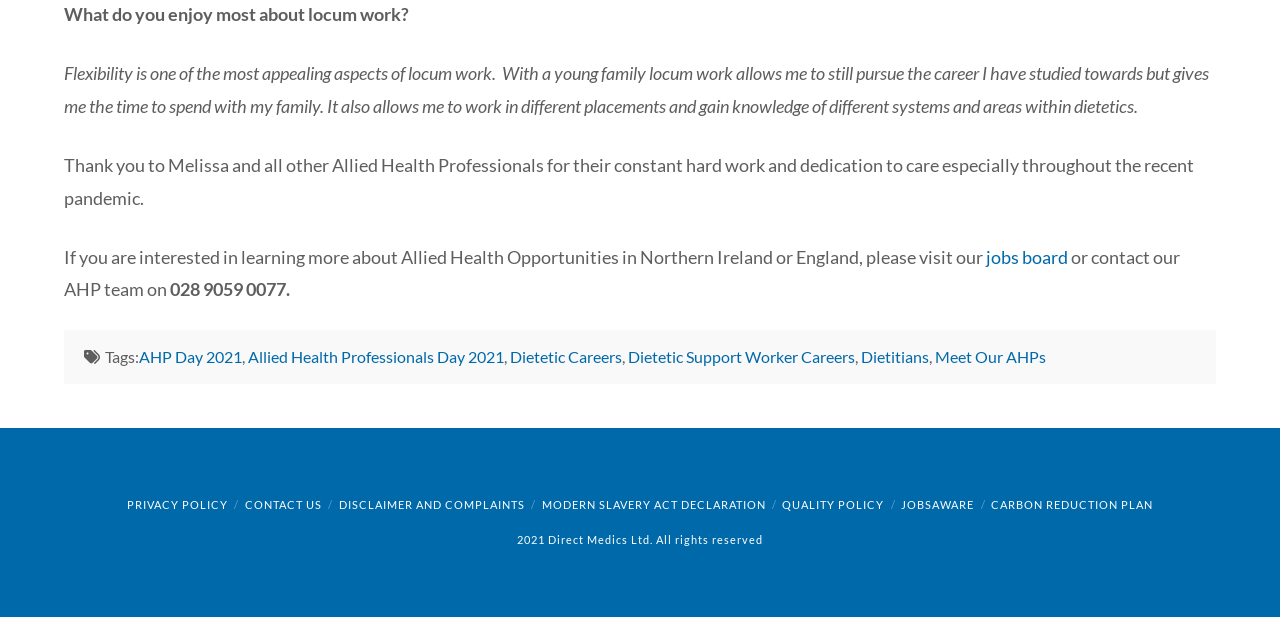What is the phone number to contact the AHP team?
Analyze the image and deliver a detailed answer to the question.

The phone number is mentioned in the text as a way to contact the AHP team, along with a link to the jobs board.